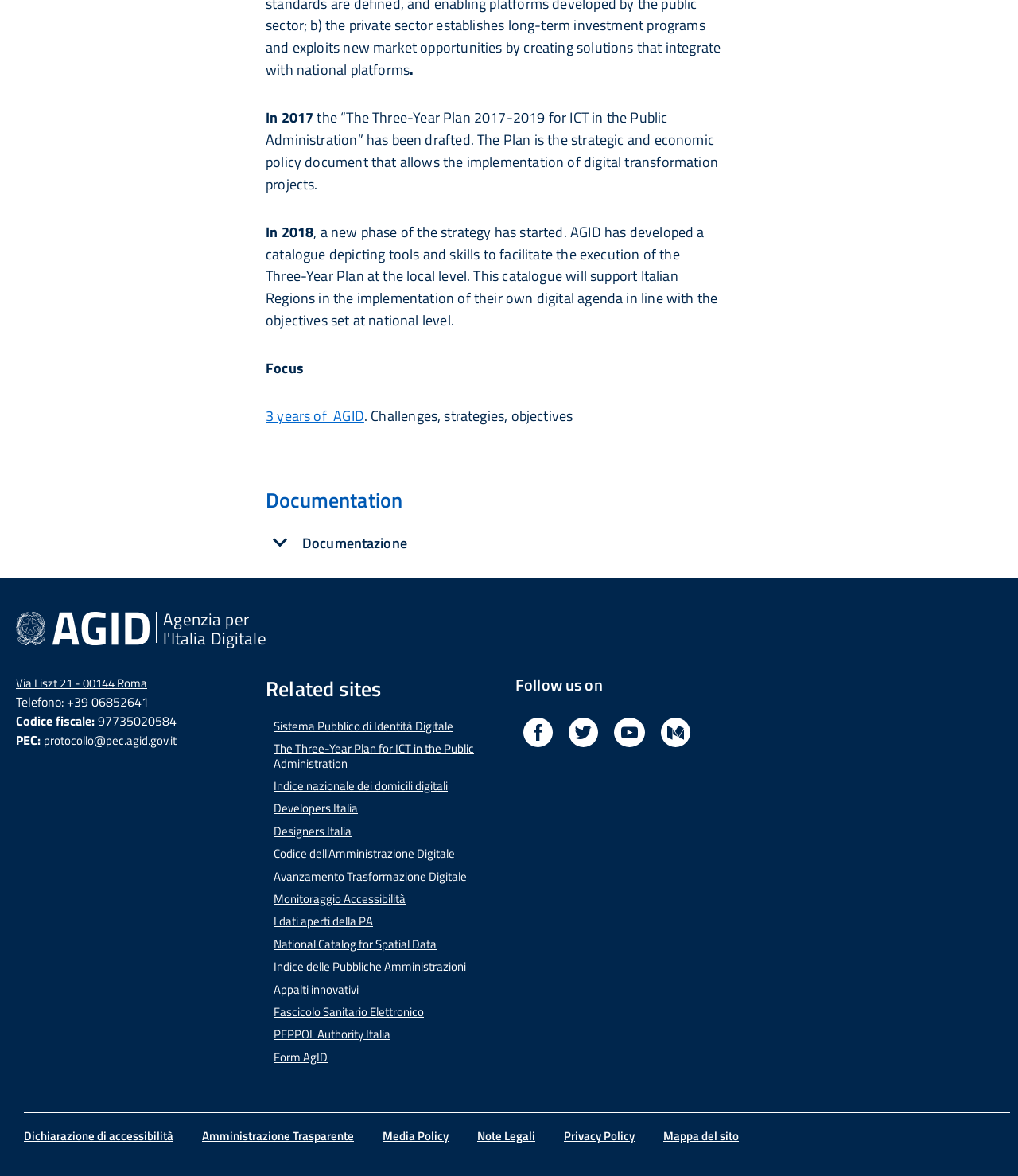What is the name of the agency responsible for the digital transformation projects?
Can you give a detailed and elaborate answer to the question?

The answer can be inferred from the text, which mentions 'AGID has developed a catalogue depicting tools and skills to facilitate the execution of the Three-Year Plan at the local level.'